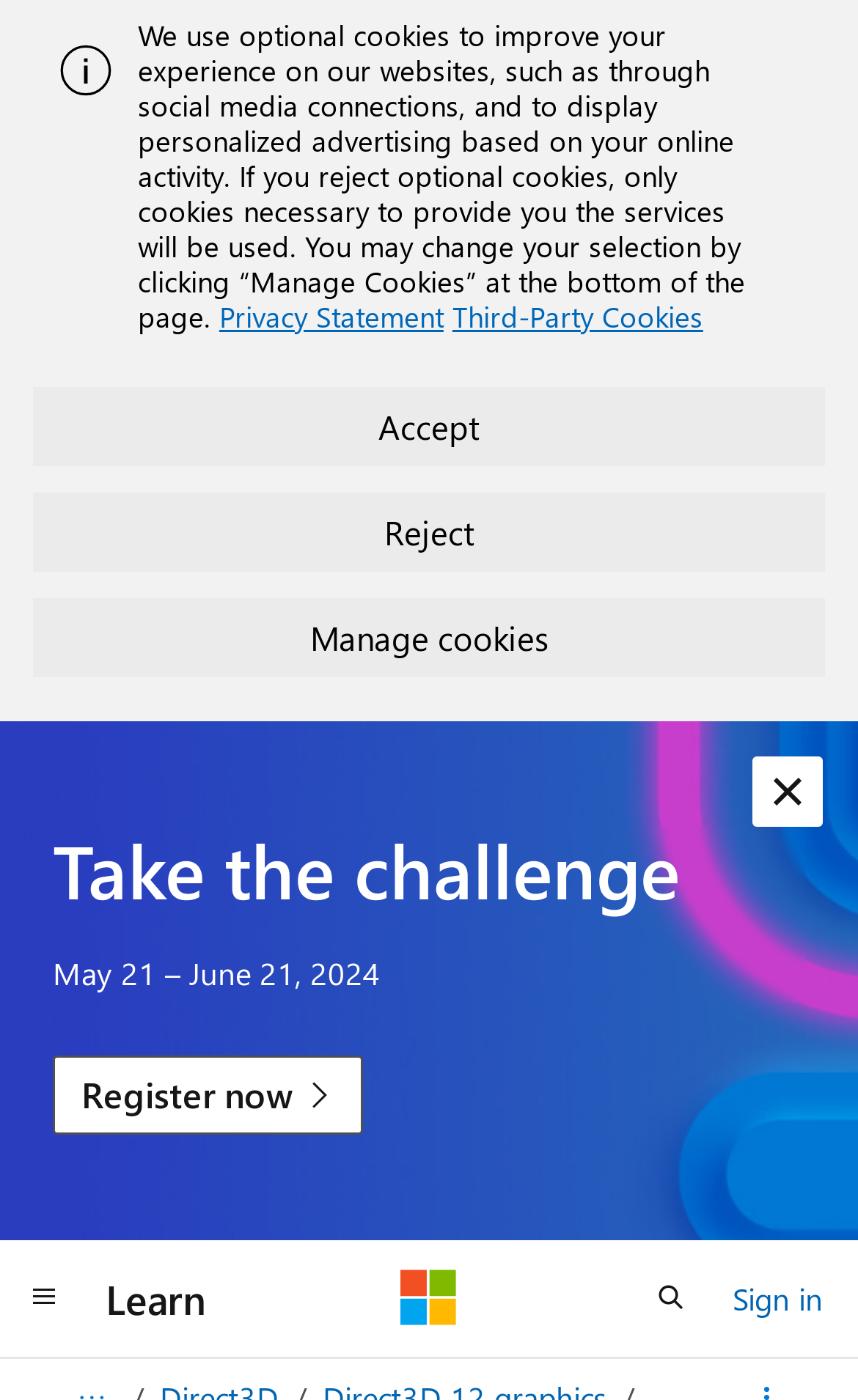What is the function of the 'Global navigation' button?
Please answer the question with as much detail and depth as you can.

The 'Global navigation' button is located at the bottom of the page, and its function is to provide global navigation options. This is likely a menu that allows users to access different parts of the website or navigate to other Microsoft websites.